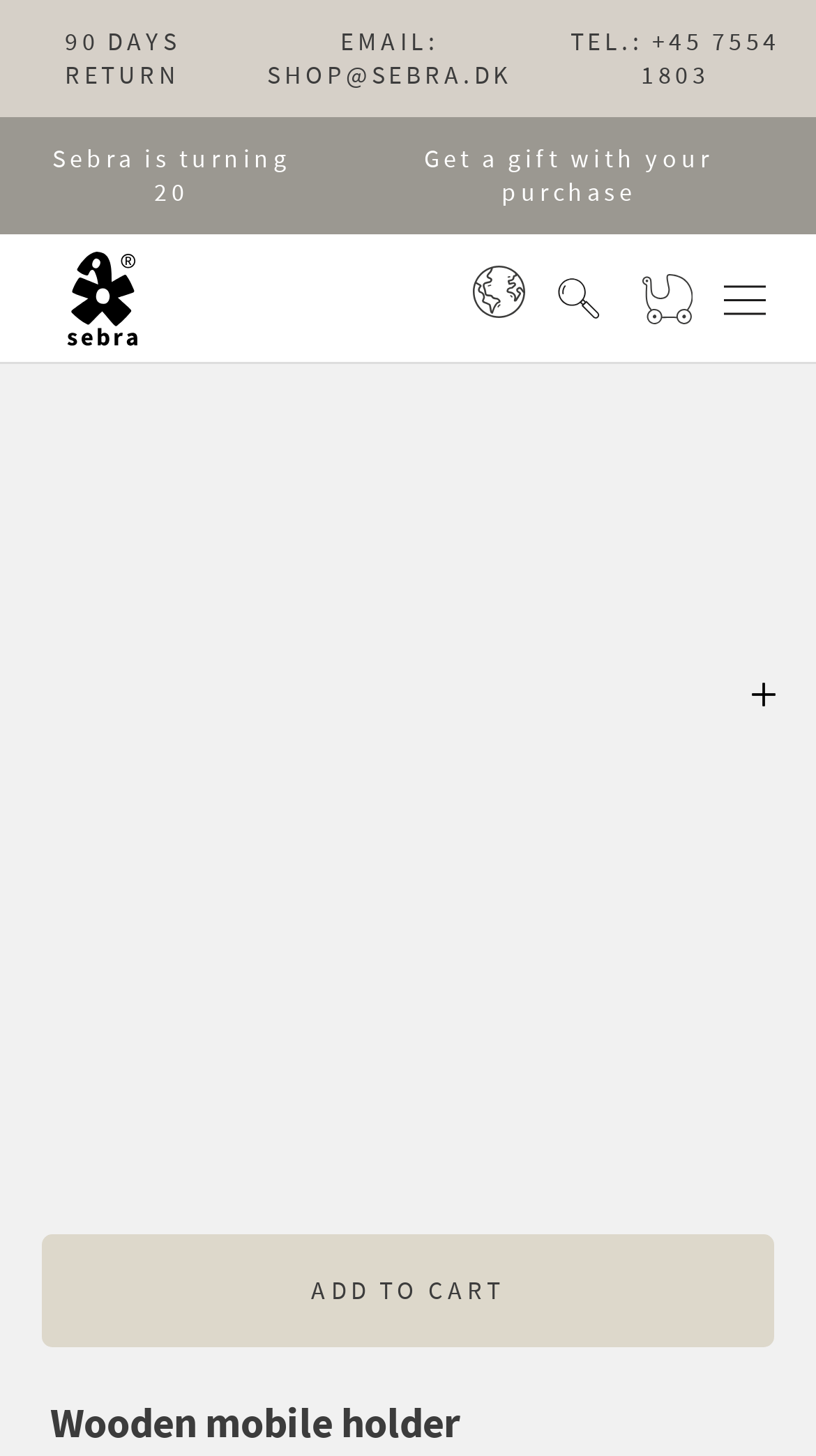Analyze and describe the webpage in a detailed narrative.

The webpage is about a product, specifically a functional wooden mobile holder for easy placement of mobiles over the cot. At the top left, there are three lines of text: "90 DAYS RETURN", "EMAIL: SHOP@SEBRA.DK", and "TEL.: +45 7554 1803", which provide information about the return policy, contact email, and phone number. 

Below these lines, there is a promotional message "Sebra is turning 20" and another message "Get a gift with your purchase" on the right side. 

On the top right, there is a navigation button "Open navigation" and a link "Go to frontpage" with a small image. Next to it, there is a button "Switch country" with a small flag icon. 

Further down, there are three links: "Search", "Open cart" with a small cart icon, and a series of image navigation buttons "Previous", "Show image 1", "Show image 2", "Show image 3", and "Next". 

The main content of the page is a product description, with a heading "Wooden mobile holder" at the bottom left. Below the heading, there is a prominent "ADD TO CART" button that spans almost the entire width of the page.